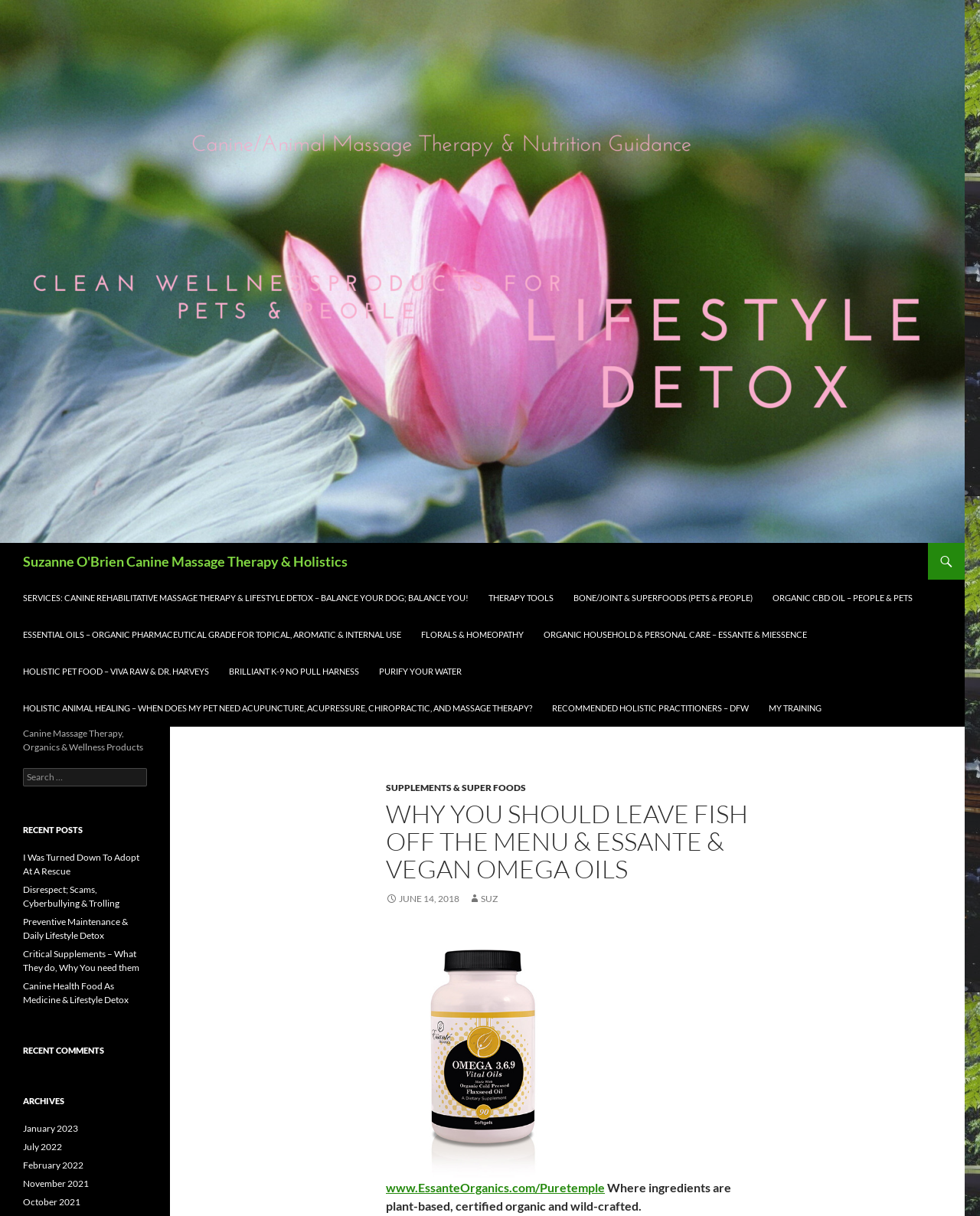Please find the bounding box coordinates of the section that needs to be clicked to achieve this instruction: "Visit Suzanne O'Brien Canine Massage Therapy & Holistics".

[0.0, 0.216, 0.984, 0.228]